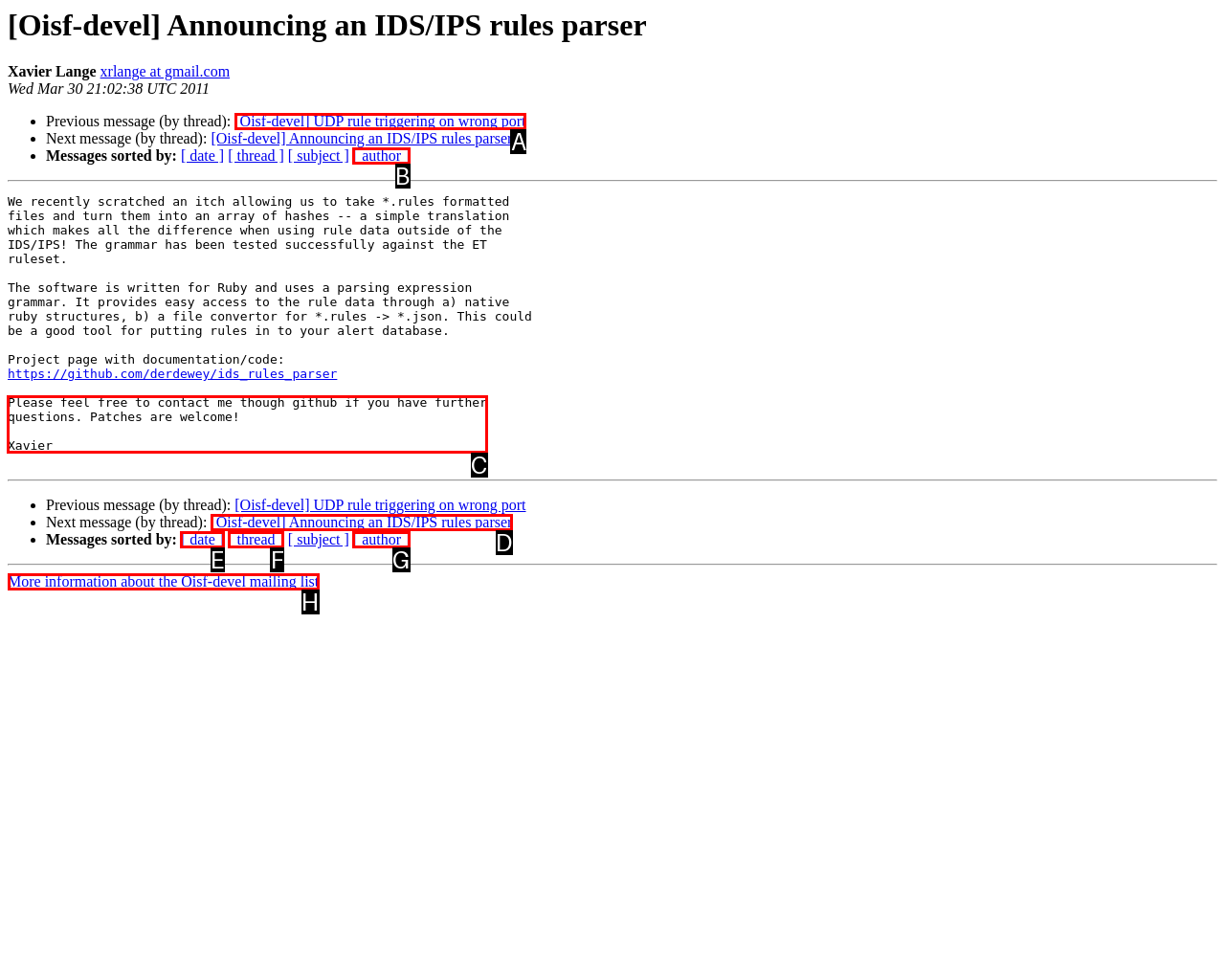Tell me the letter of the correct UI element to click for this instruction: Contact through GitHub. Answer with the letter only.

C